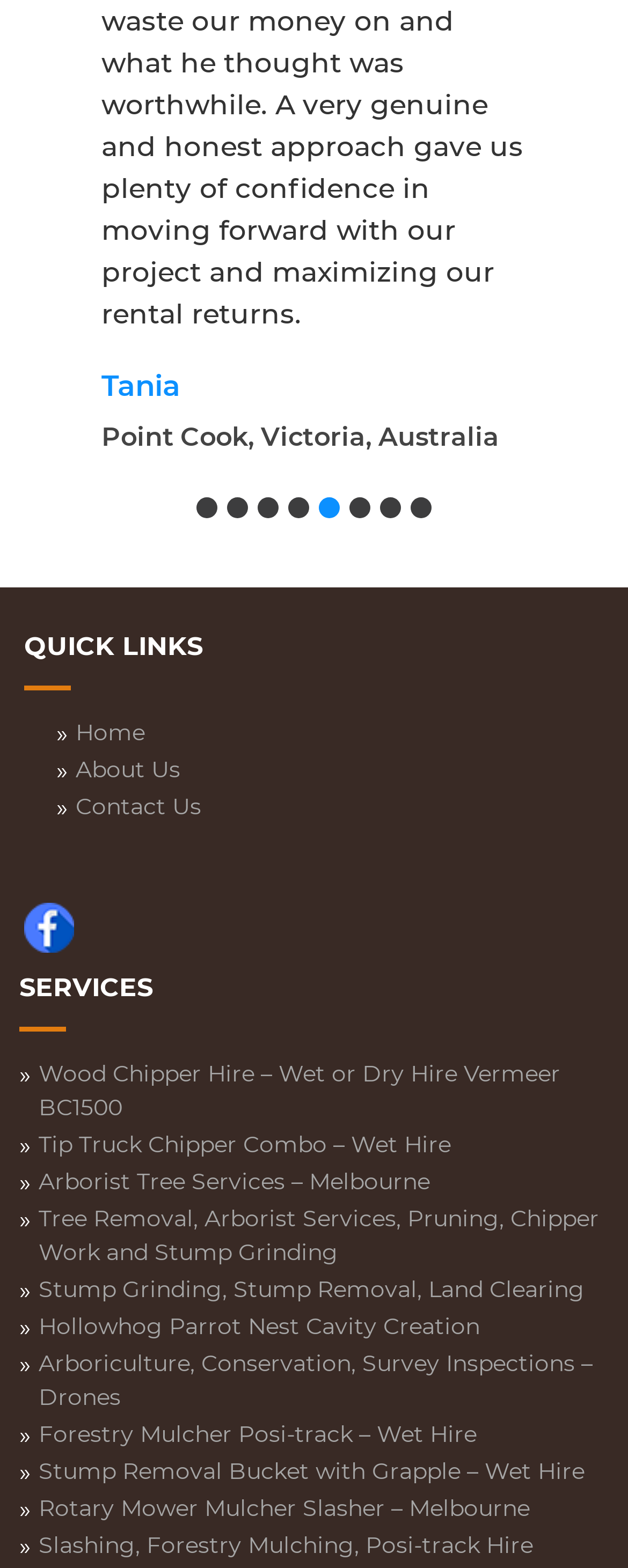Can you find the bounding box coordinates of the area I should click to execute the following instruction: "Go to About Us page"?

[0.121, 0.482, 0.287, 0.5]